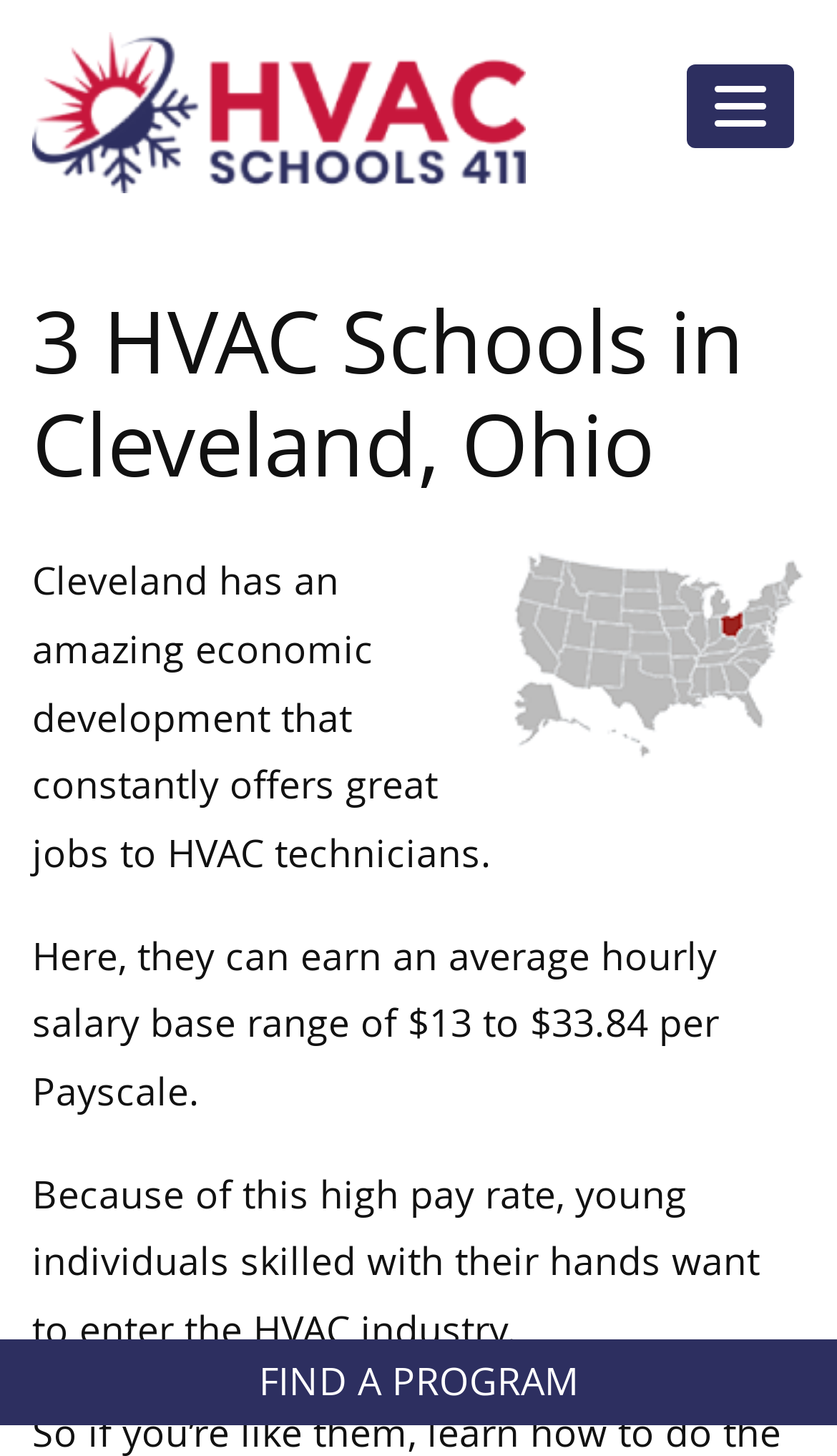Based on the element description, predict the bounding box coordinates (top-left x, top-left y, bottom-right x, bottom-right y) for the UI element in the screenshot: AgiDerm News

None